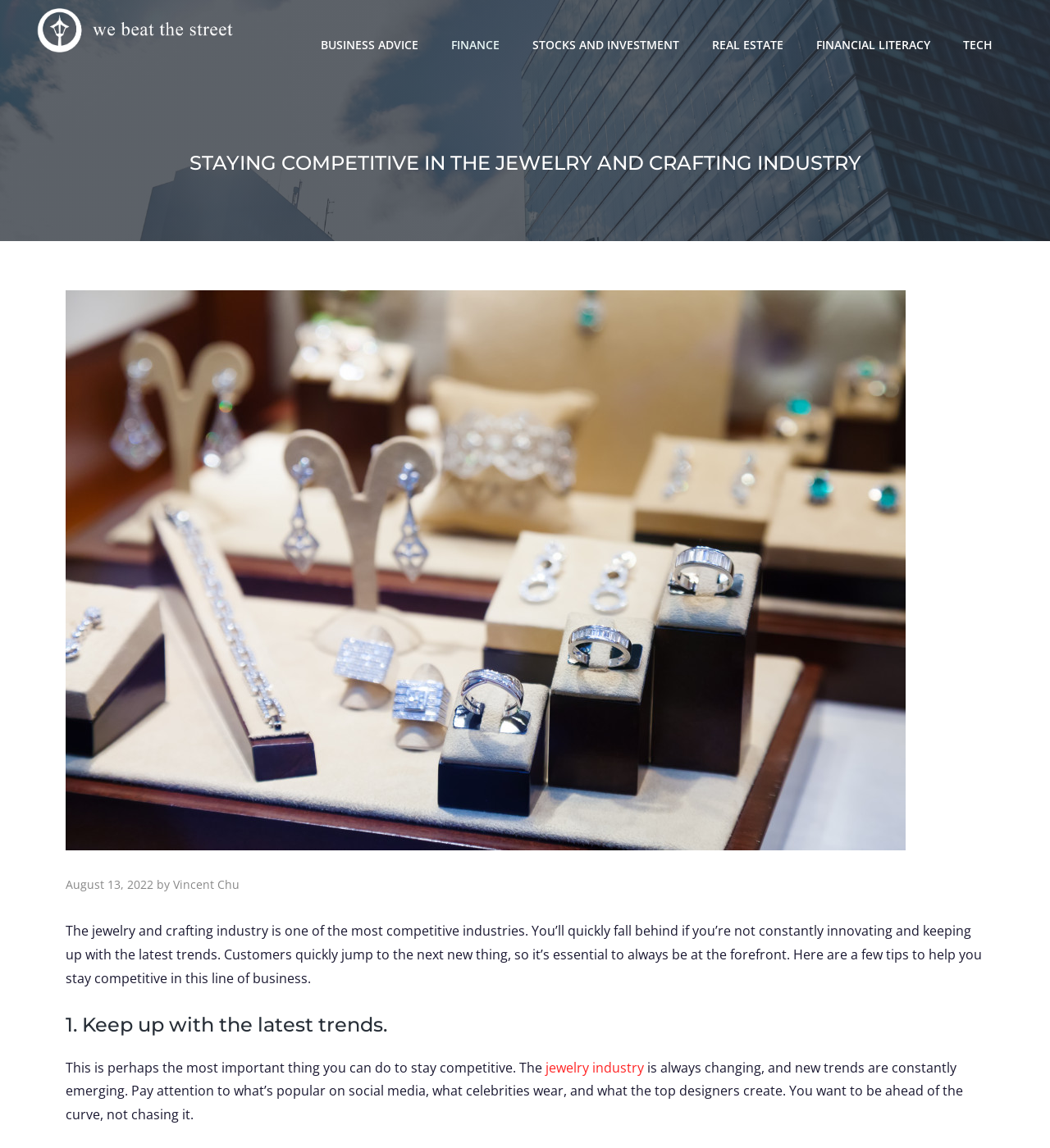Determine the bounding box for the UI element that matches this description: "alt="We Beat The Street"".

[0.023, 0.017, 0.234, 0.033]